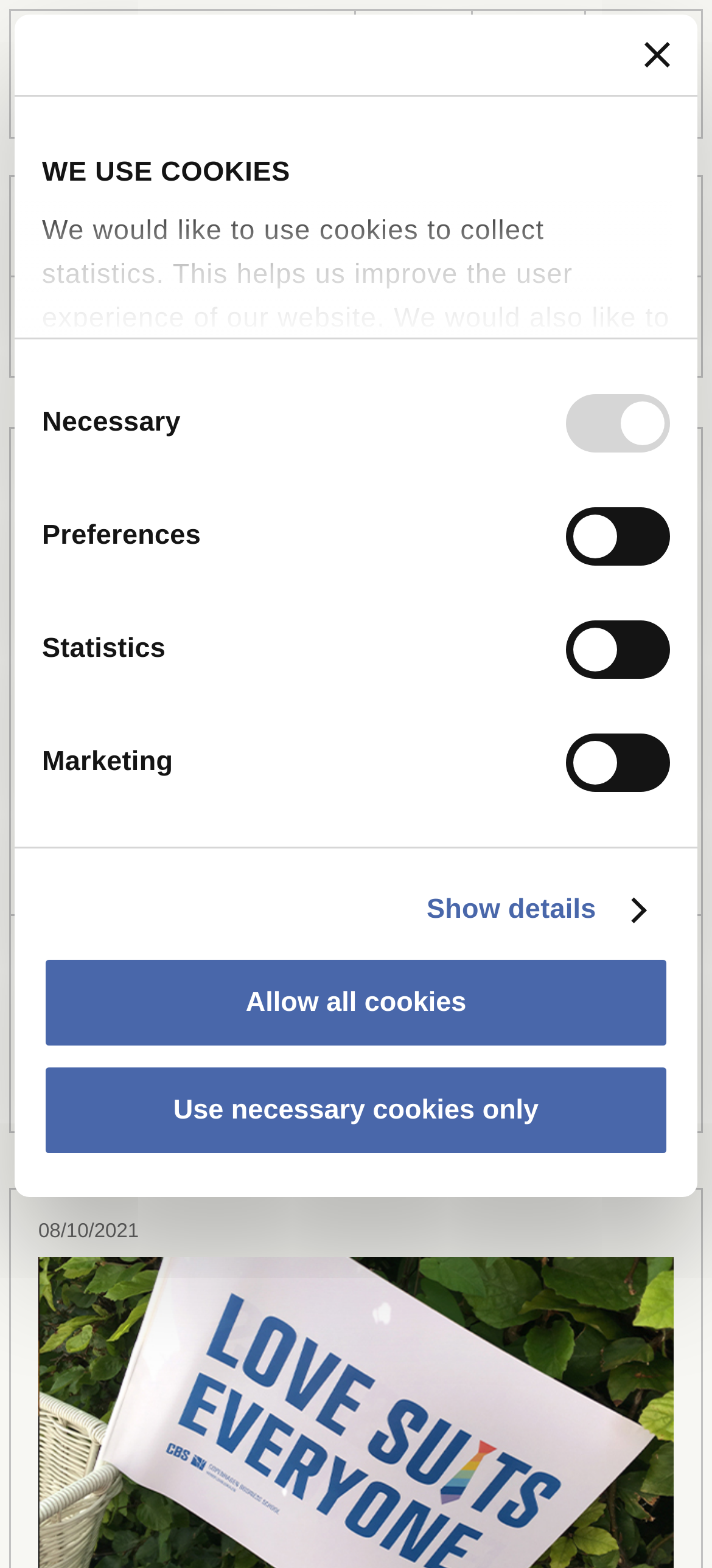Using the element description: "Study", determine the bounding box coordinates for the specified UI element. The coordinates should be four float numbers between 0 and 1, [left, top, right, bottom].

[0.015, 0.113, 0.497, 0.176]